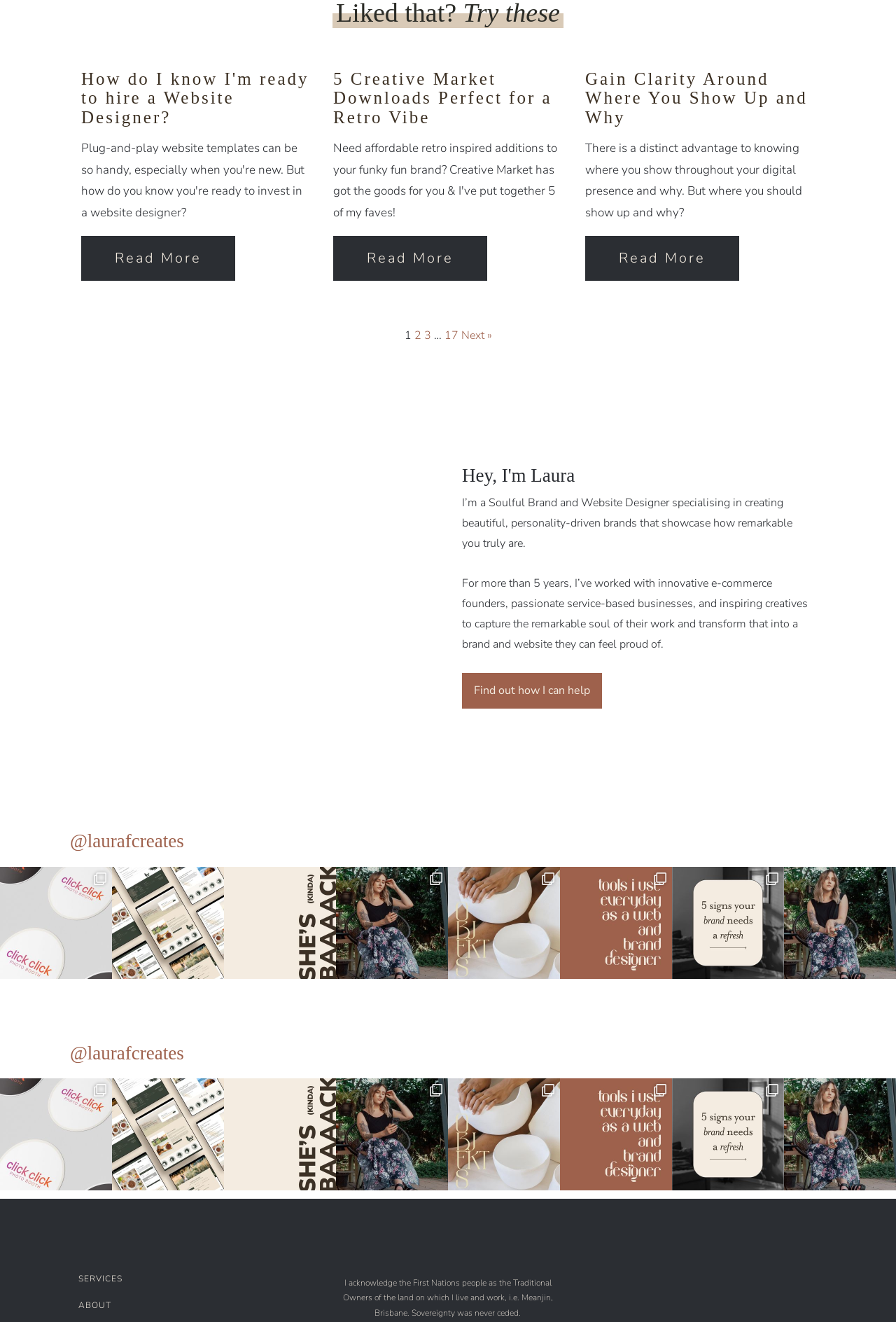What is the name of the person who wrote the latest article?
Look at the image and answer with only one word or phrase.

Laura